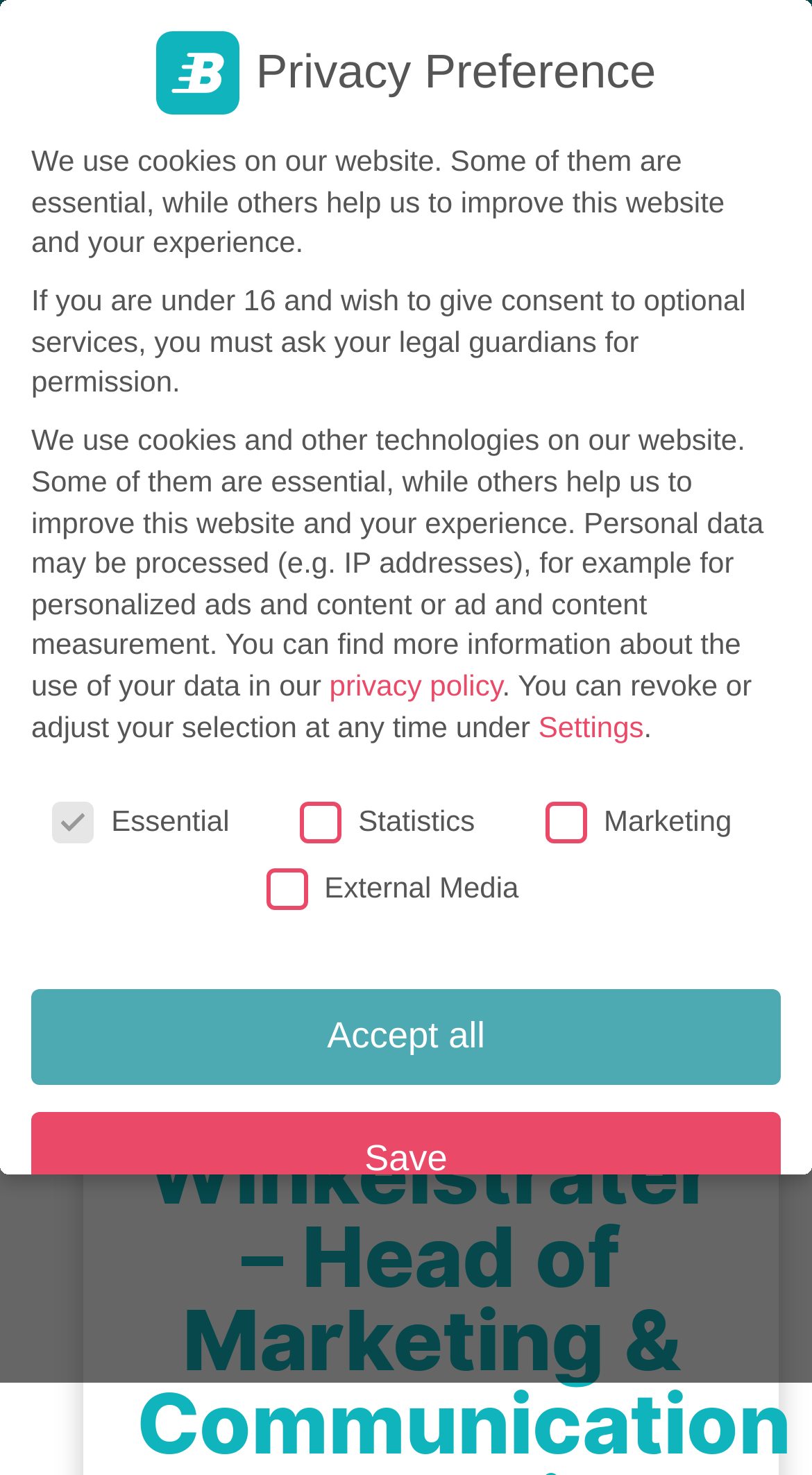Respond concisely with one word or phrase to the following query:
What is the logo on the top left corner?

Brandification Logo